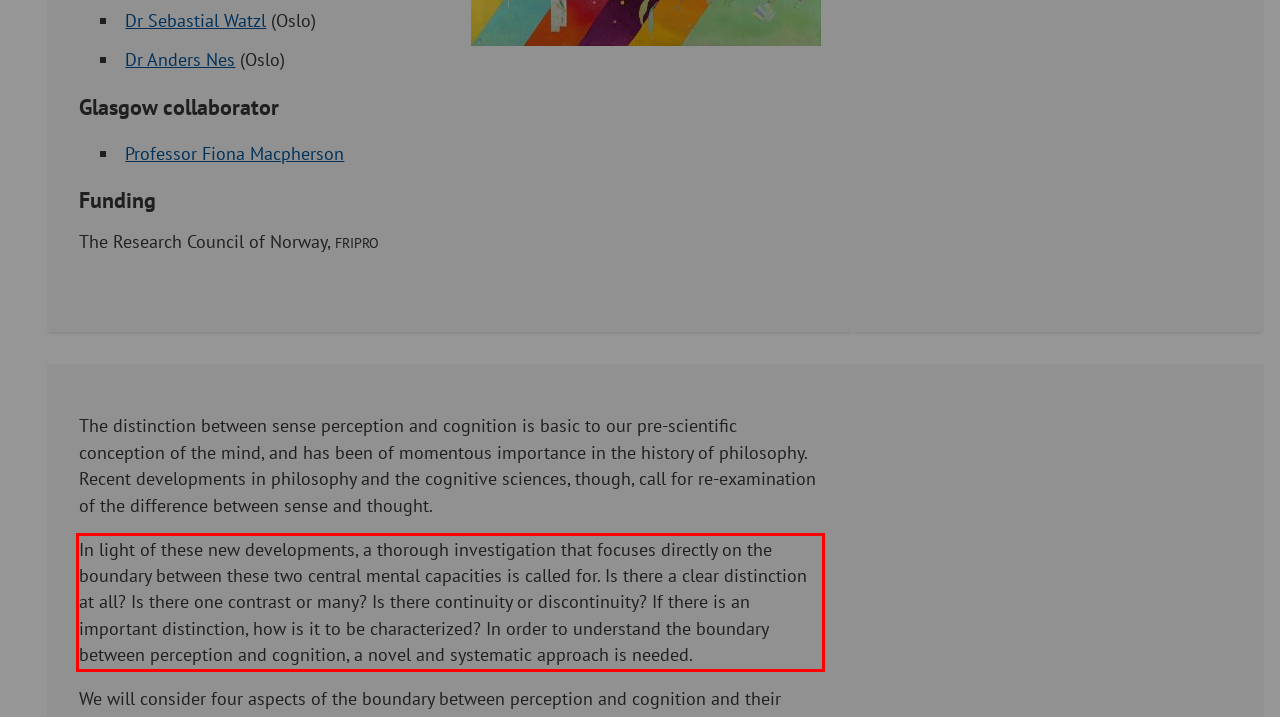Locate the red bounding box in the provided webpage screenshot and use OCR to determine the text content inside it.

In light of these new developments, a thorough investigation that focuses directly on the boundary between these two central mental capacities is called for. Is there a clear distinction at all? Is there one contrast or many? Is there continuity or discontinuity? If there is an important distinction, how is it to be characterized? In order to understand the boundary between perception and cognition, a novel and systematic approach is needed.